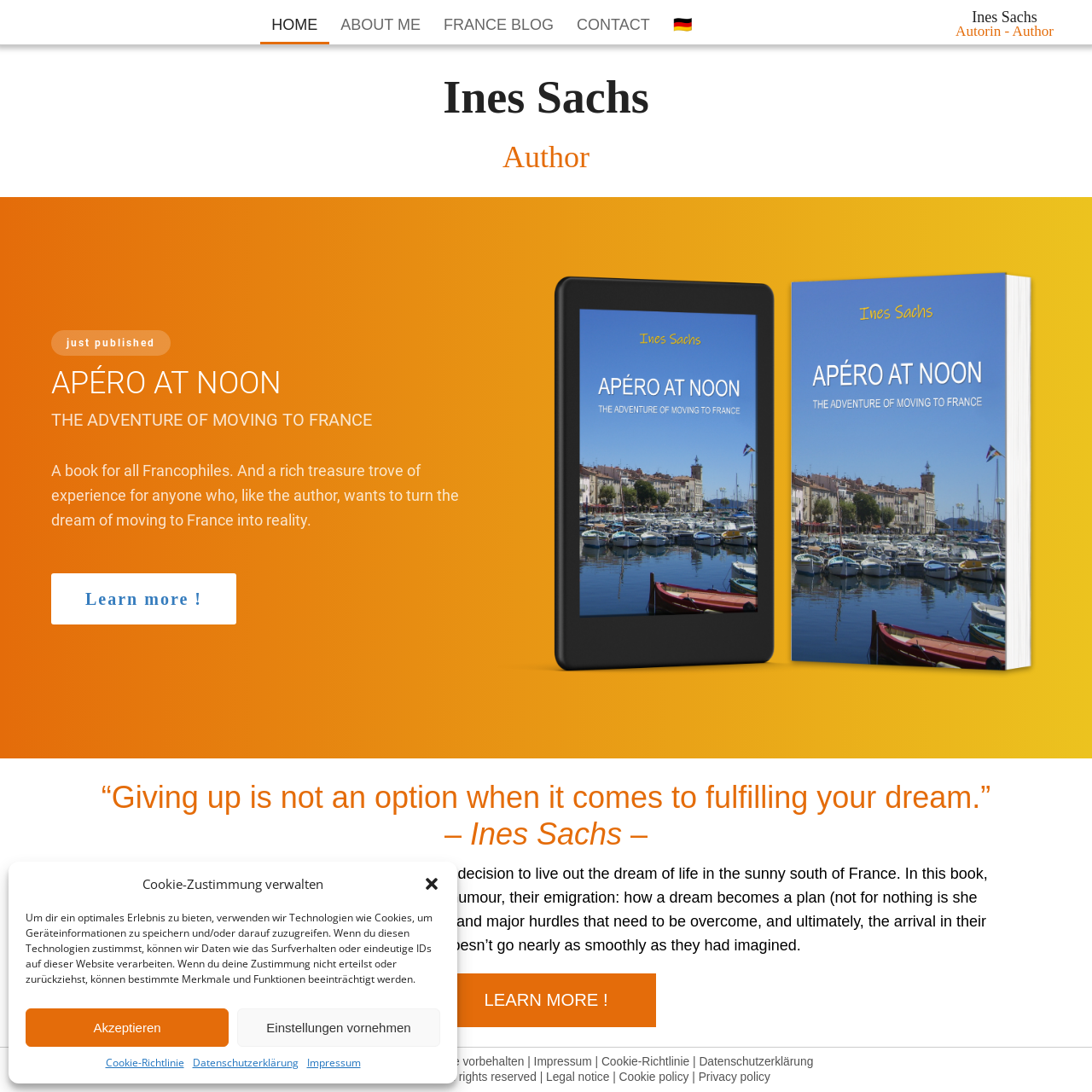Please identify the coordinates of the bounding box that should be clicked to fulfill this instruction: "Click the 'HOME' link".

[0.238, 0.008, 0.301, 0.04]